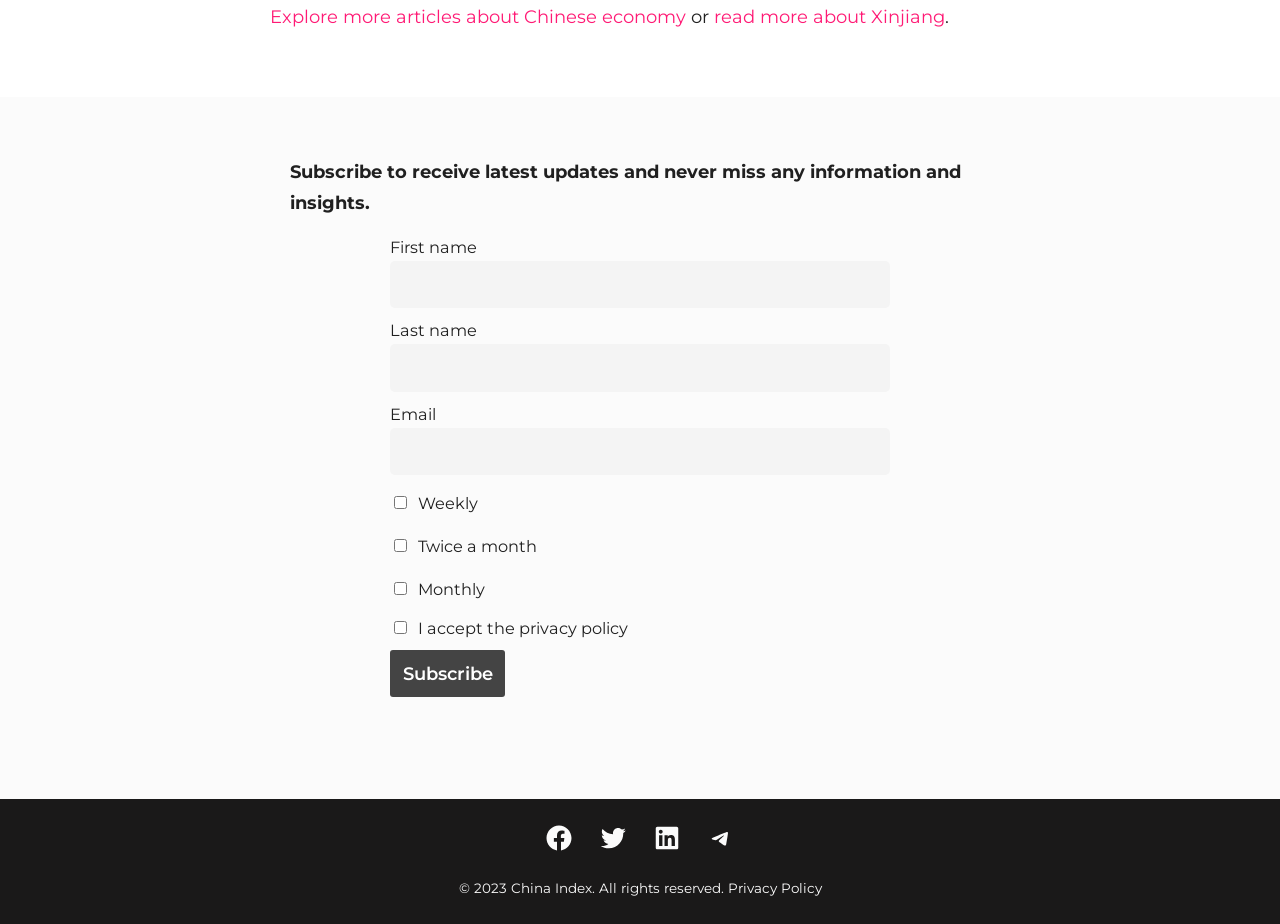Return the bounding box coordinates of the UI element that corresponds to this description: "value="Subscribe"". The coordinates must be given as four float numbers in the range of 0 and 1, [left, top, right, bottom].

[0.305, 0.704, 0.395, 0.755]